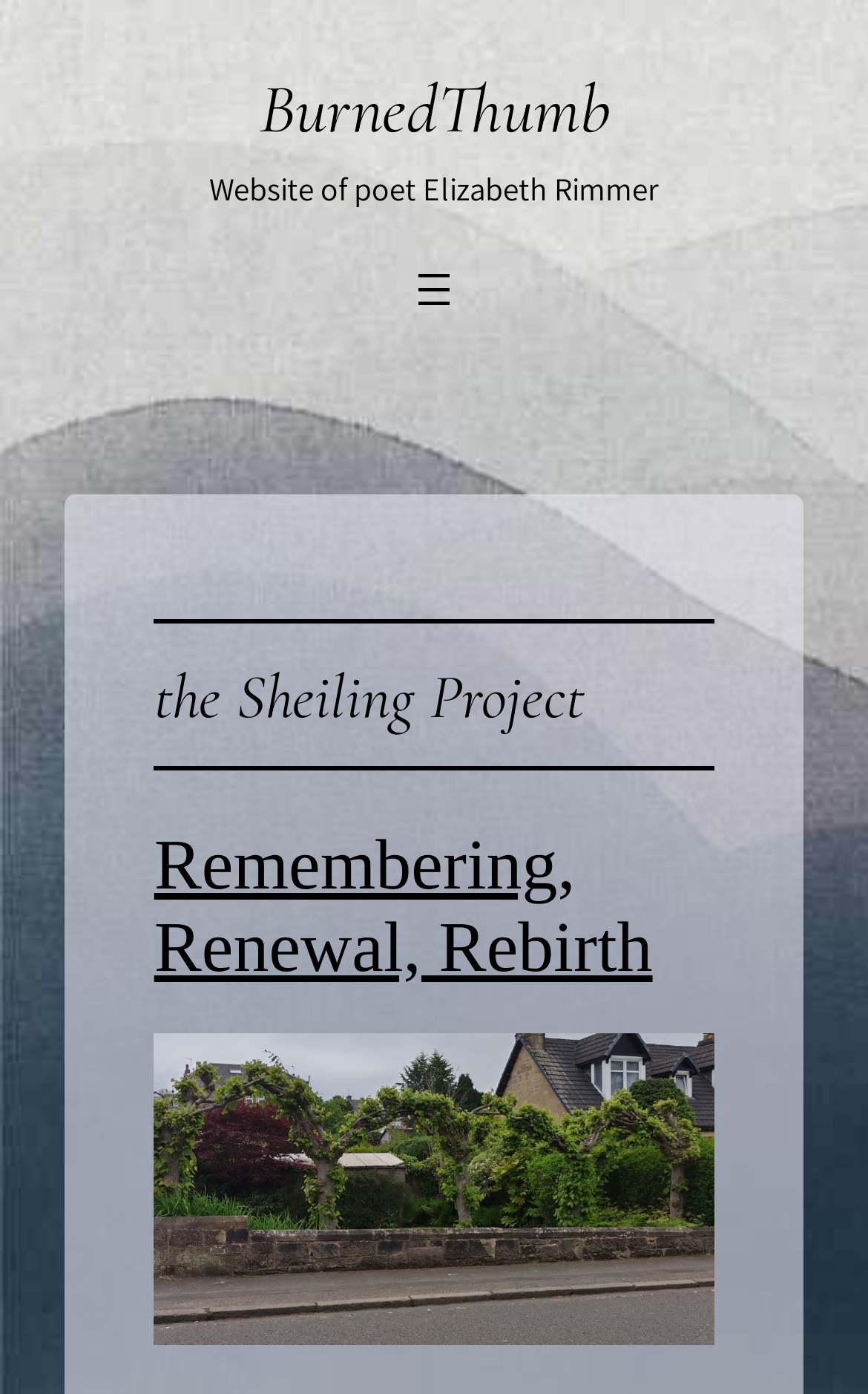Give a detailed overview of the webpage's appearance and contents.

The webpage is about the Sheiling Project, a website of poet Elizabeth Rimmer, as indicated by the static text at the top of the page. 

At the very top, there is a heading "BurnedThumb" which is also a link. Below it, there is a navigation section that spans the entire width of the page. Within the navigation section, there is a button to open a menu on the right side, accompanied by an image. 

To the left of the button, there are three headings stacked vertically. The first heading is "the Sheiling Project", followed by a separator line, and then a heading "Remembering, Renewal, Rebirth" which is also a link. Below these headings, there is another separator line. 

At the bottom of the navigation section, there is a figure that takes up the same width as the headings above it. The figure contains a link.